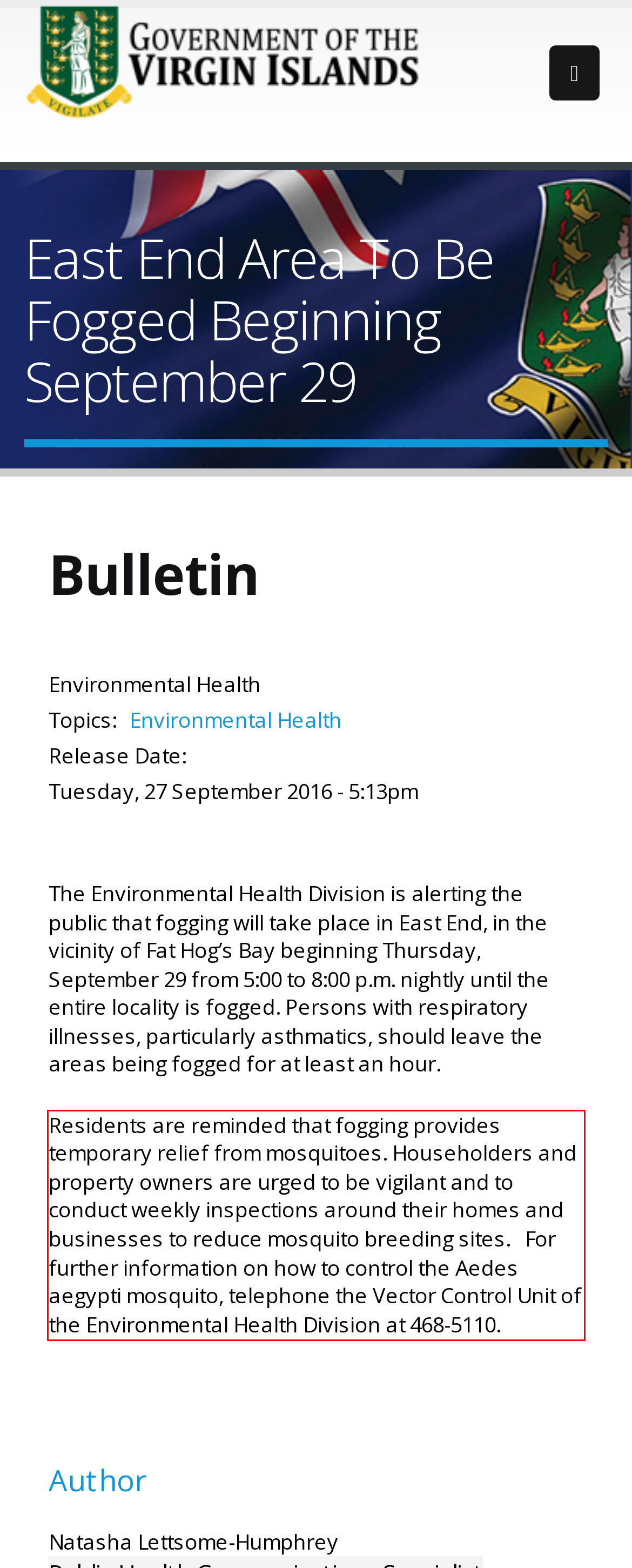Given a screenshot of a webpage containing a red bounding box, perform OCR on the text within this red bounding box and provide the text content.

Residents are reminded that fogging provides temporary relief from mosquitoes. Householders and property owners are urged to be vigilant and to conduct weekly inspections around their homes and businesses to reduce mosquito breeding sites. For further information on how to control the Aedes aegypti mosquito, telephone the Vector Control Unit of the Environmental Health Division at 468-5110.